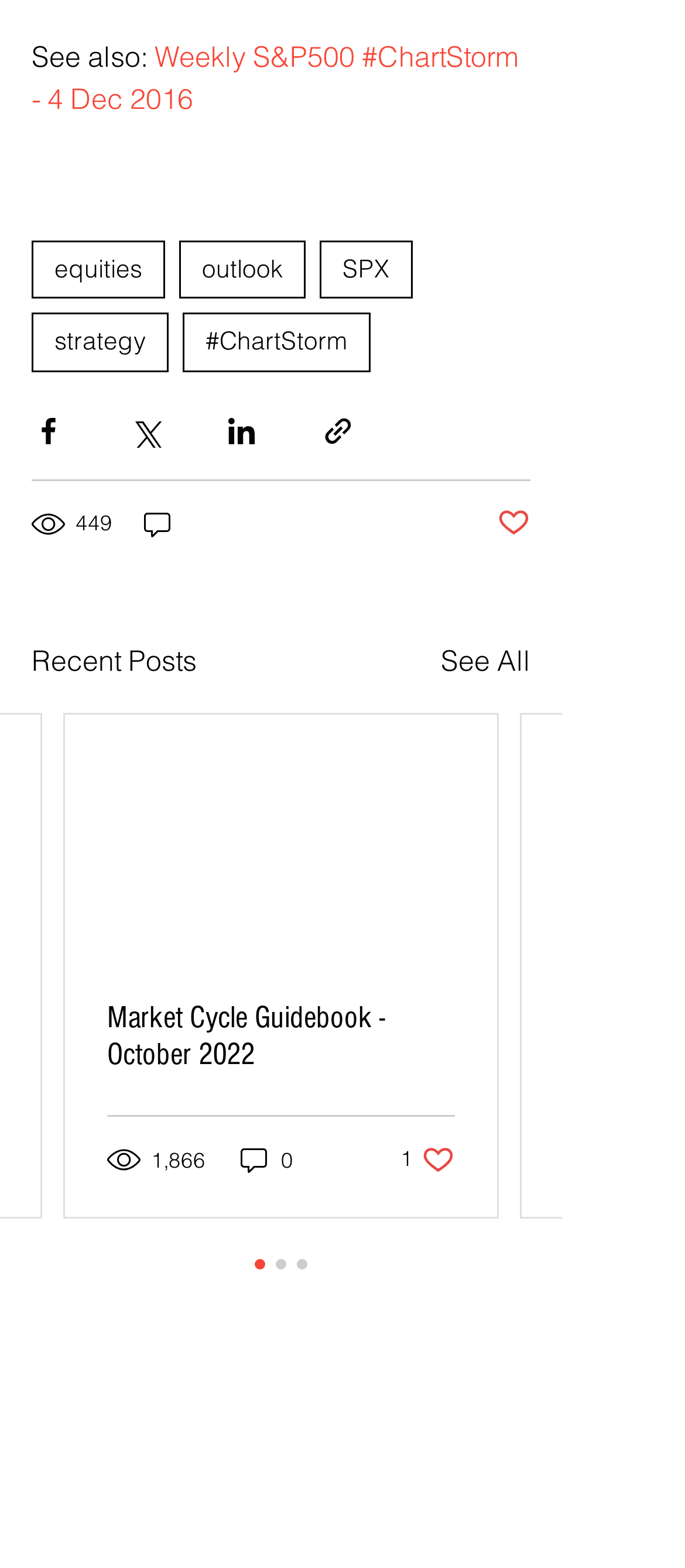Identify the bounding box of the HTML element described as: "aria-label="Share via link"".

[0.328, 0.264, 0.377, 0.285]